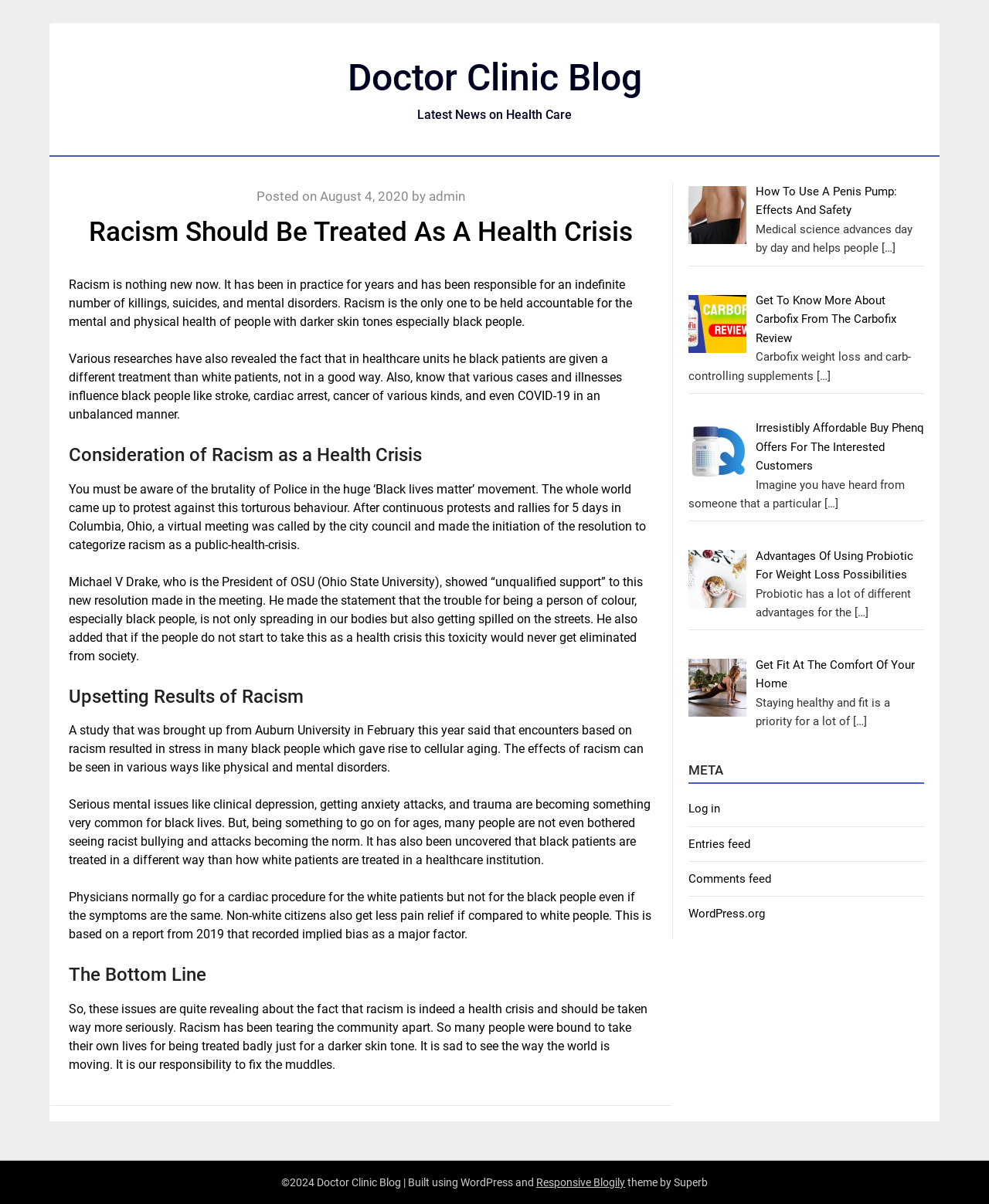Carefully observe the image and respond to the question with a detailed answer:
What is the title of the article?

I found the title of the article by looking at the heading element with the text 'Racism Should Be Treated As A Health Crisis' which is located at the top of the article section.